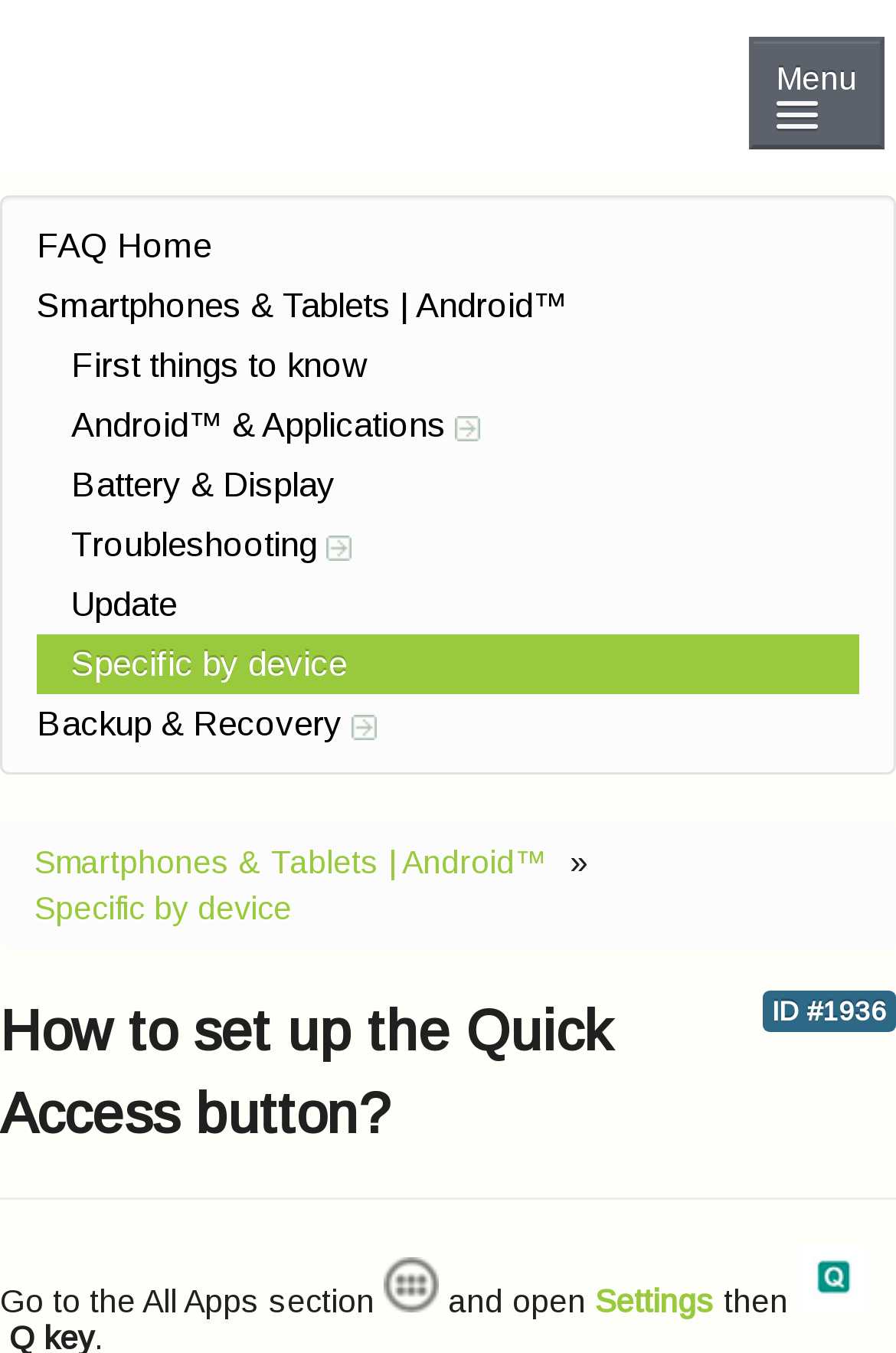Show the bounding box coordinates for the element that needs to be clicked to execute the following instruction: "Click on Android & Applications". Provide the coordinates in the form of four float numbers between 0 and 1, i.e., [left, top, right, bottom].

[0.508, 0.307, 0.536, 0.325]